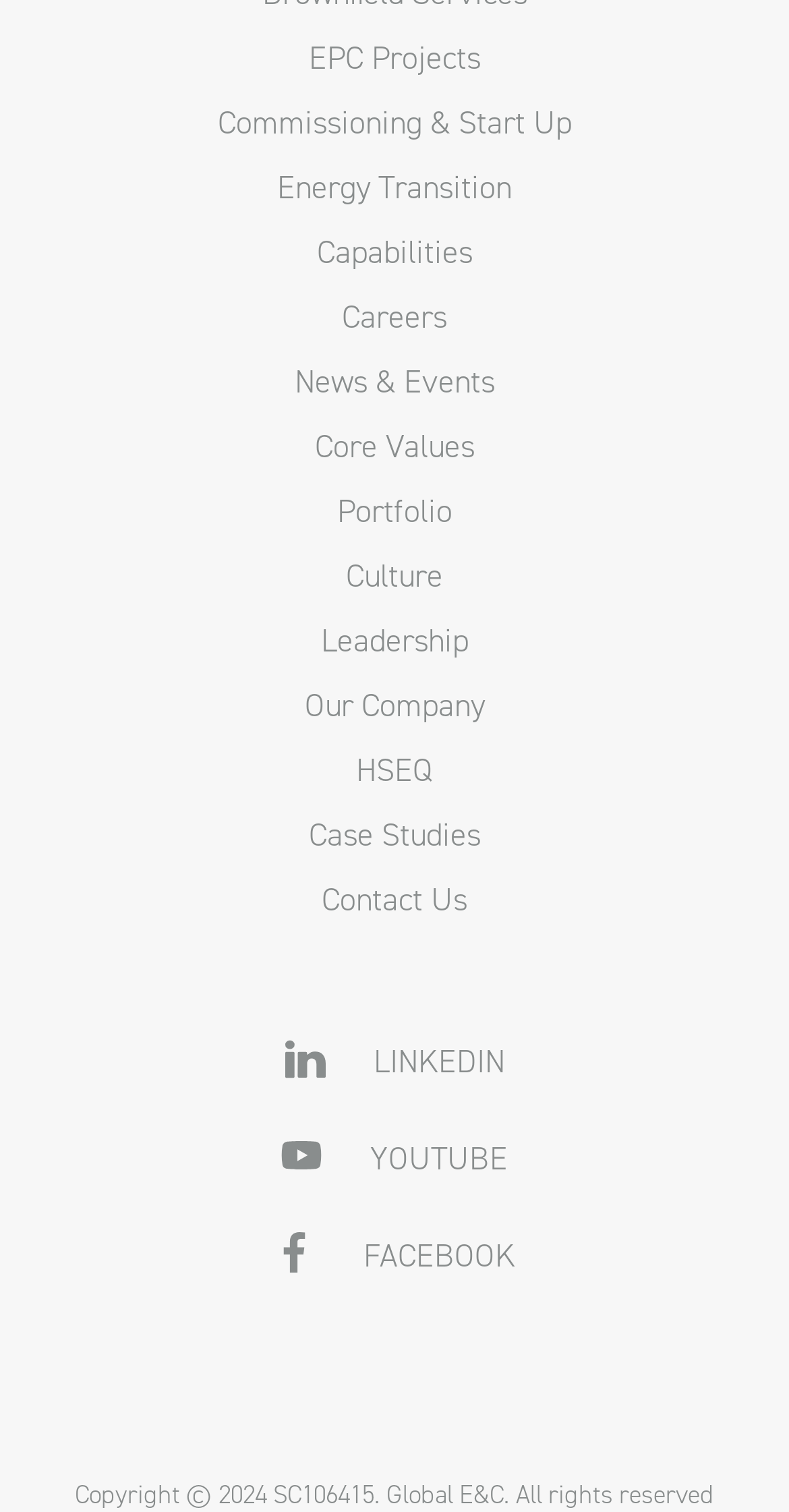Pinpoint the bounding box coordinates of the area that should be clicked to complete the following instruction: "Read about the company's Core Values". The coordinates must be given as four float numbers between 0 and 1, i.e., [left, top, right, bottom].

[0.373, 0.28, 0.627, 0.312]